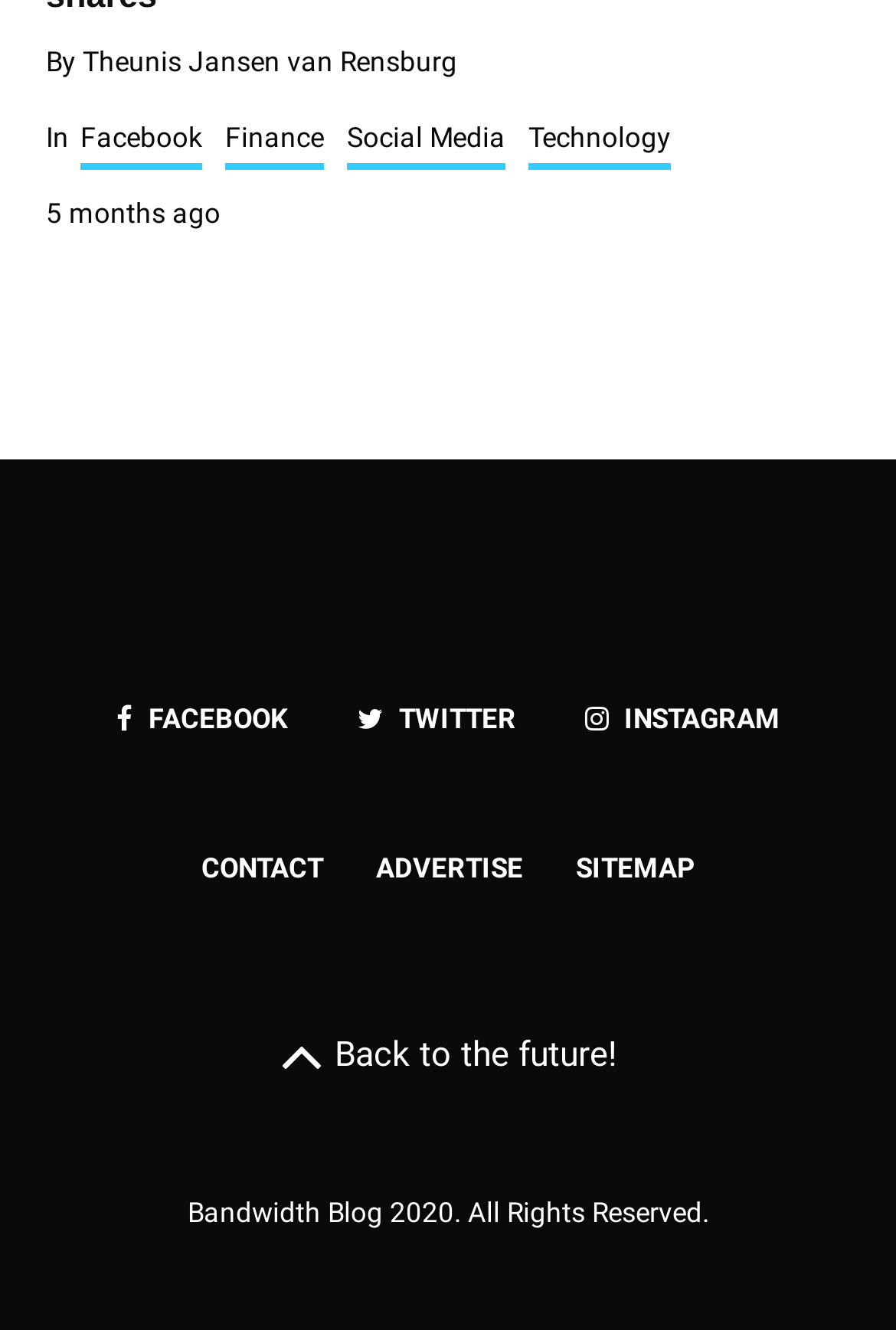Determine the bounding box coordinates of the clickable element to complete this instruction: "Click on the Back to the future! link". Provide the coordinates in the format of four float numbers between 0 and 1, [left, top, right, bottom].

[0.051, 0.767, 0.949, 0.819]